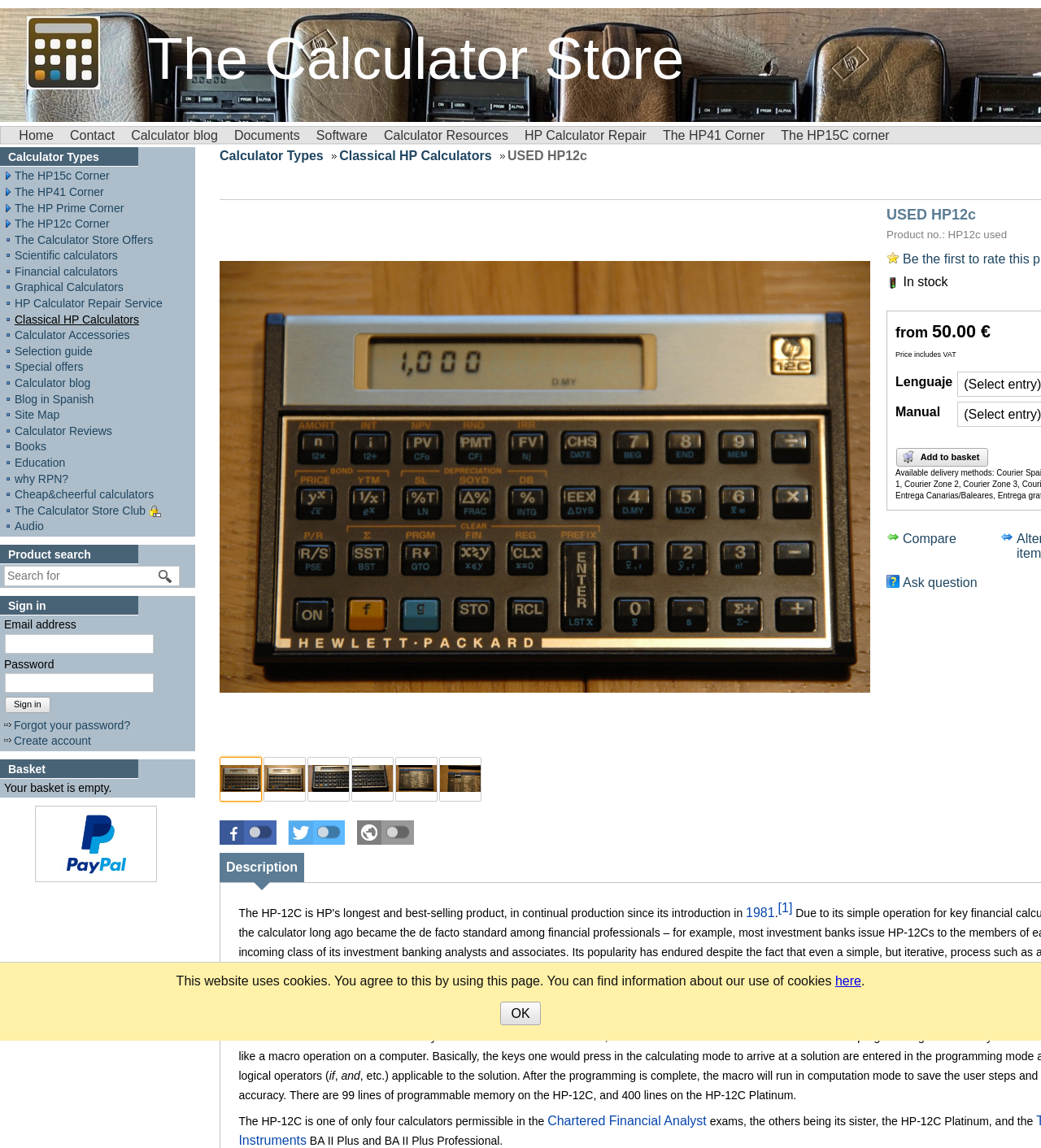Please identify the bounding box coordinates of the region to click in order to complete the given instruction: "Sign in with email address and password". The coordinates should be four float numbers between 0 and 1, i.e., [left, top, right, bottom].

[0.005, 0.552, 0.148, 0.569]